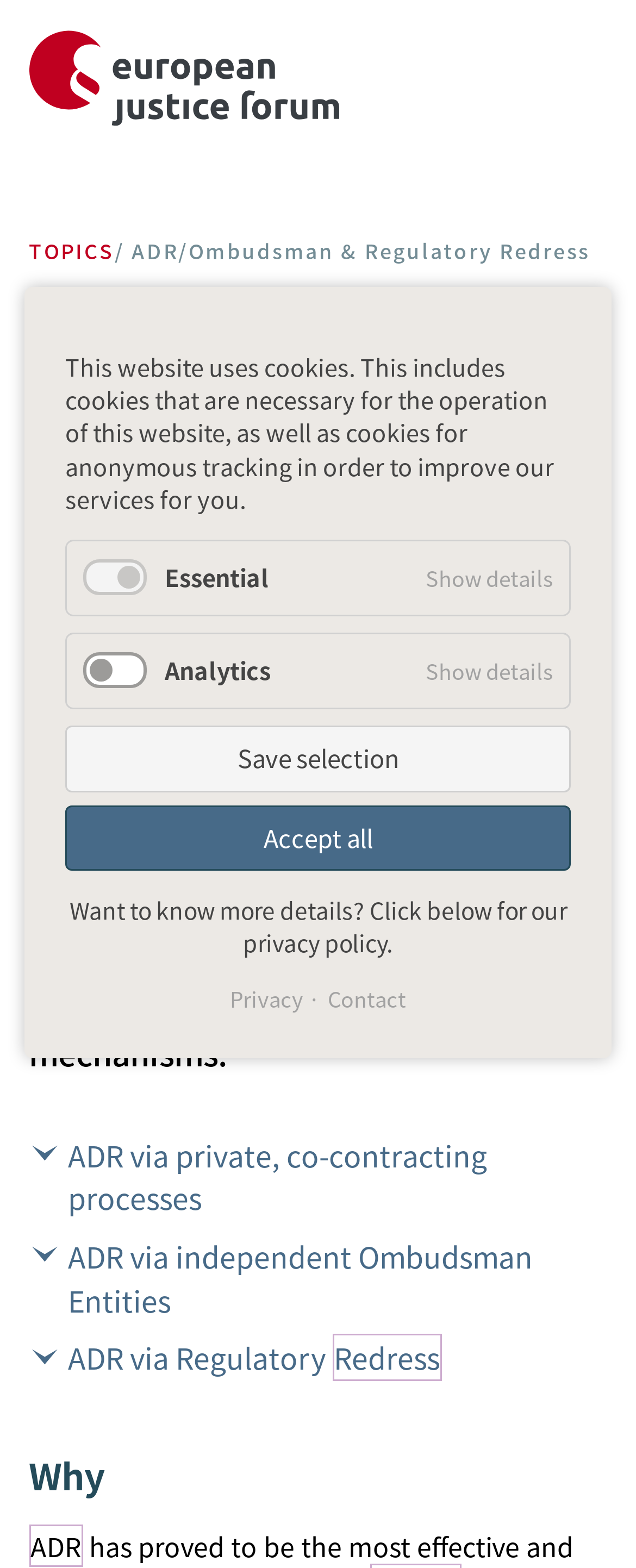Given the element description "Details – expert information" in the screenshot, predict the bounding box coordinates of that UI element.

[0.046, 0.305, 0.954, 0.363]